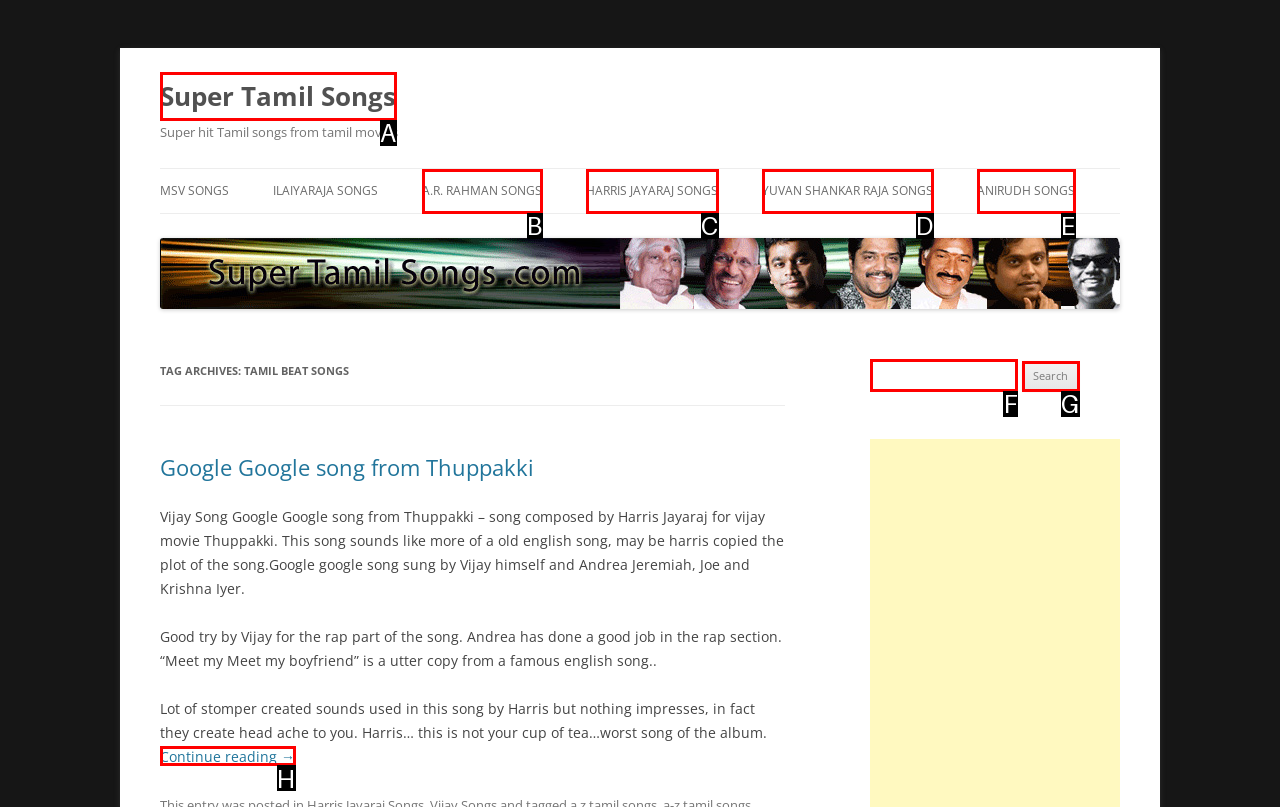For the task: Search for a song, specify the letter of the option that should be clicked. Answer with the letter only.

F